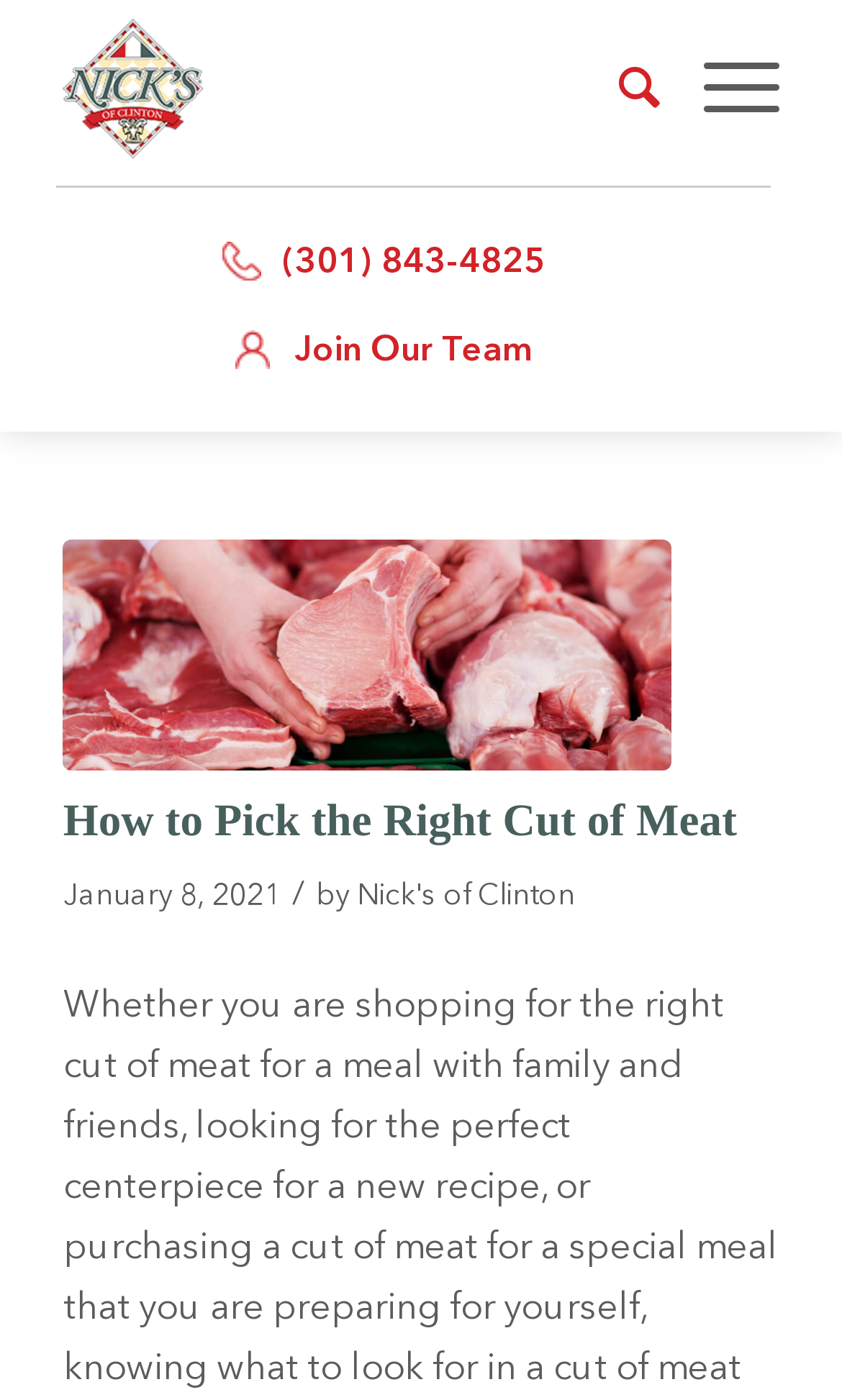What is the purpose of the 'Search' button?
Carefully examine the image and provide a detailed answer to the question.

I inferred the purpose of the 'Search' button by its location and text, which is a common pattern for search functionality on websites, allowing users to search for specific content on the website.